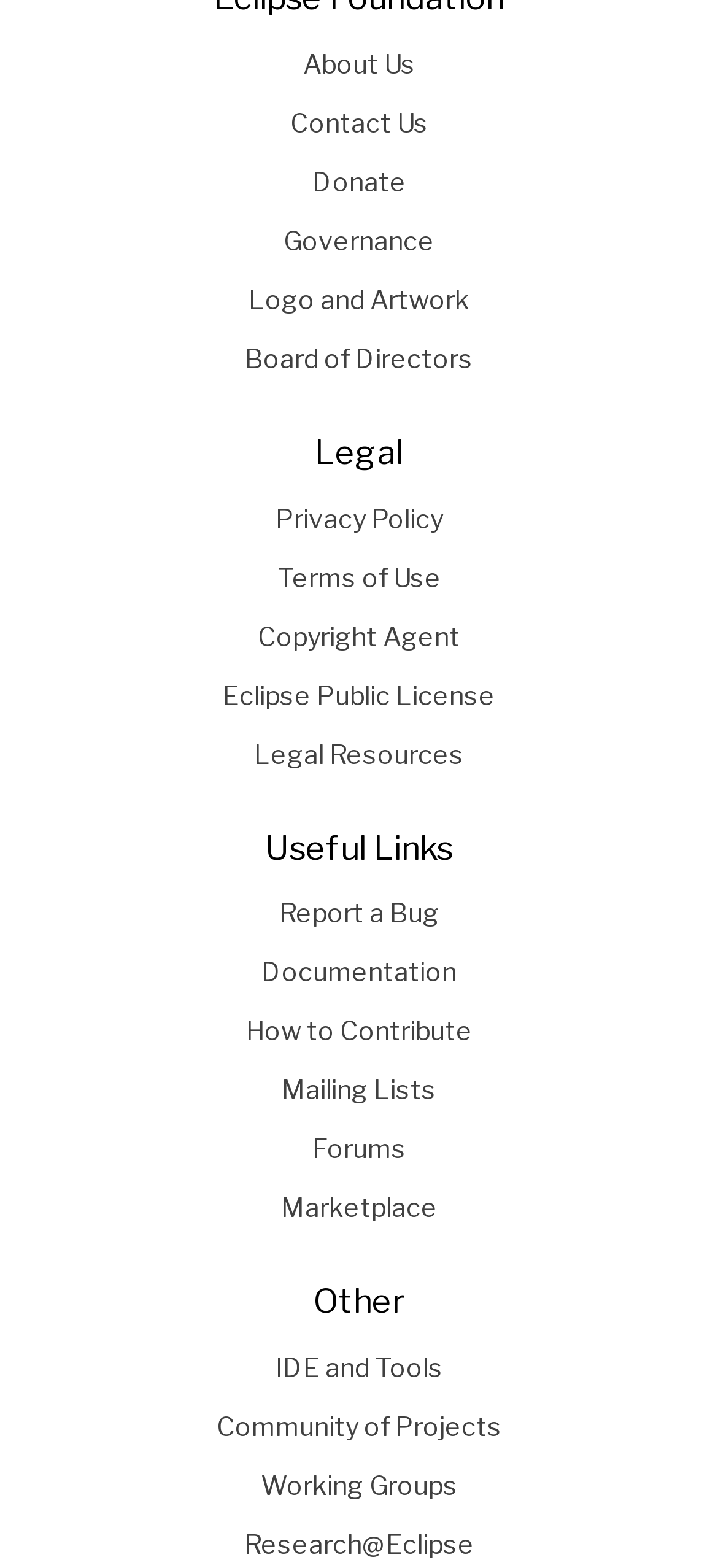Answer the question below in one word or phrase:
What is the last link in the 'Useful Links' section?

Marketplace